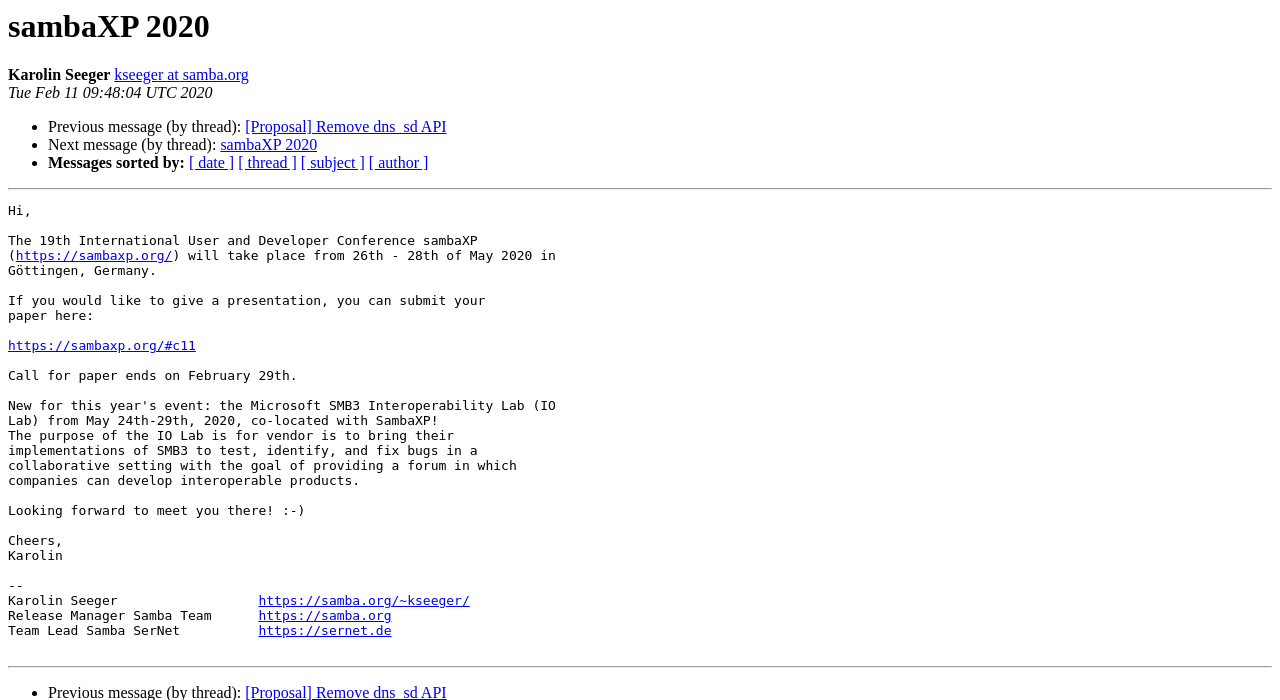Please find the bounding box coordinates (top-left x, top-left y, bottom-right x, bottom-right y) in the screenshot for the UI element described as follows: [Proposal] Remove dns_sd API

[0.192, 0.169, 0.349, 0.193]